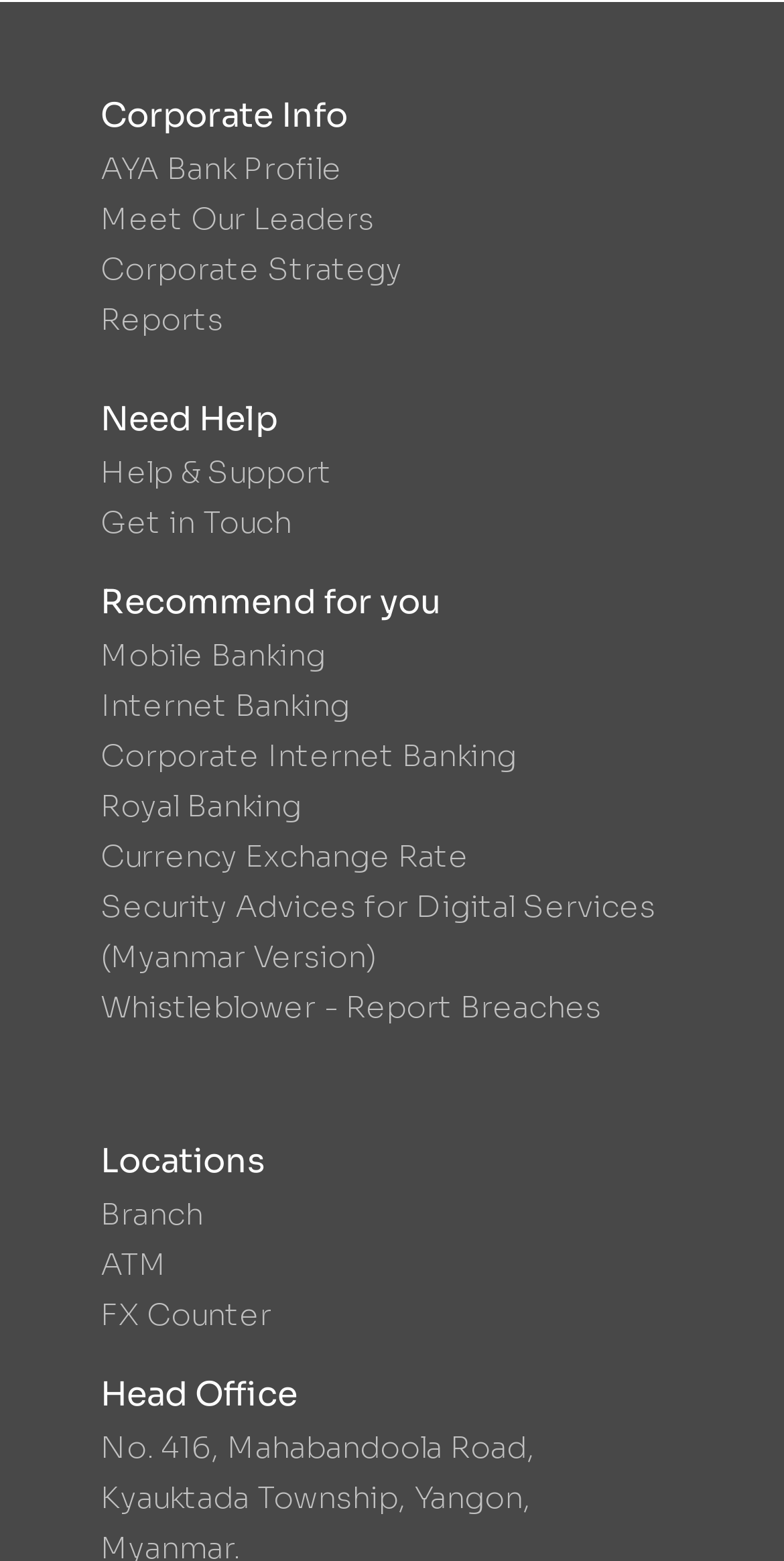Identify the coordinates of the bounding box for the element described below: "Currency Exchange Rate". Return the coordinates as four float numbers between 0 and 1: [left, top, right, bottom].

[0.128, 0.532, 0.872, 0.564]